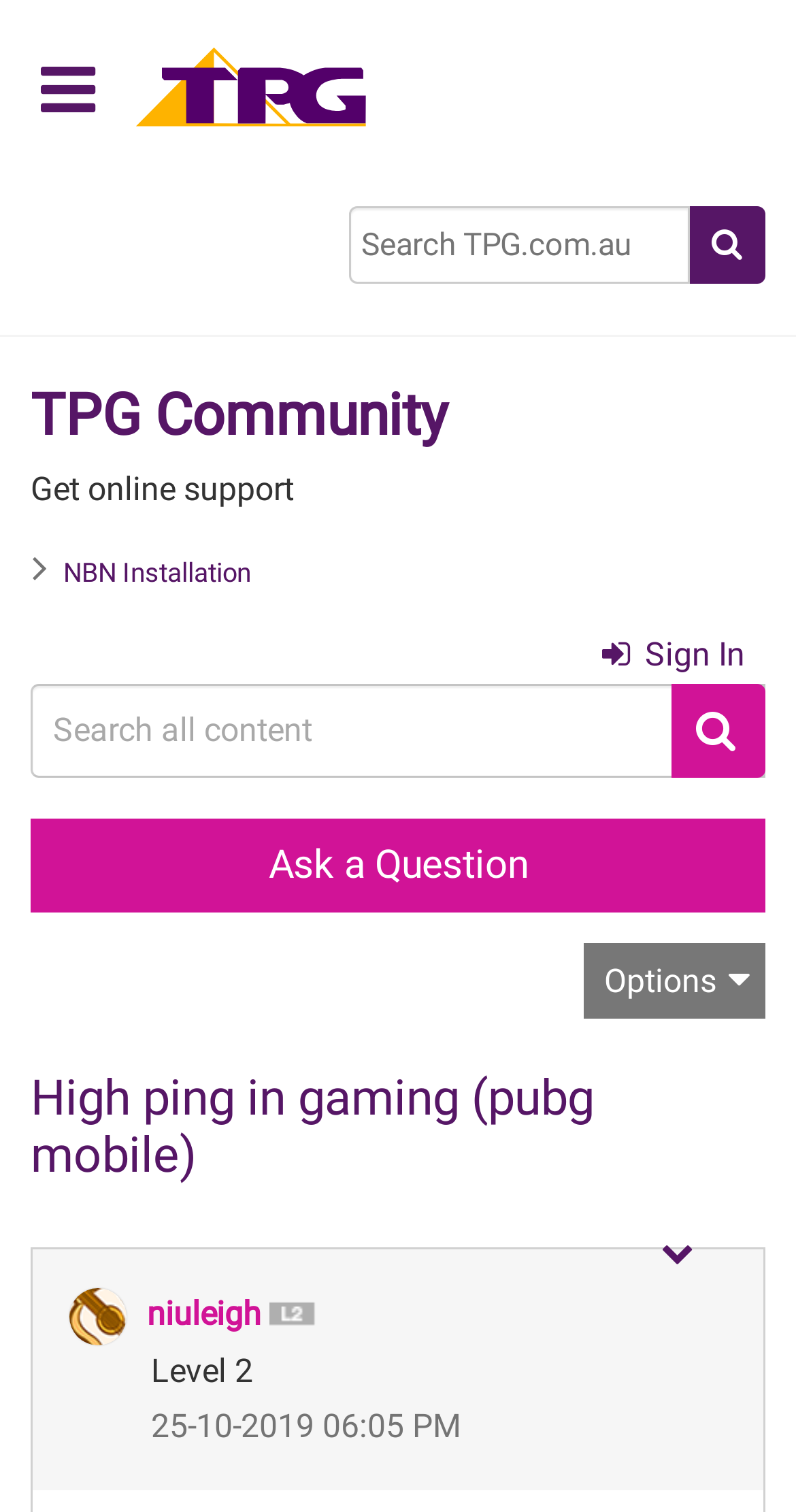Determine the bounding box coordinates of the section to be clicked to follow the instruction: "Go to the home page". The coordinates should be given as four float numbers between 0 and 1, formatted as [left, top, right, bottom].

[0.162, 0.052, 0.469, 0.077]